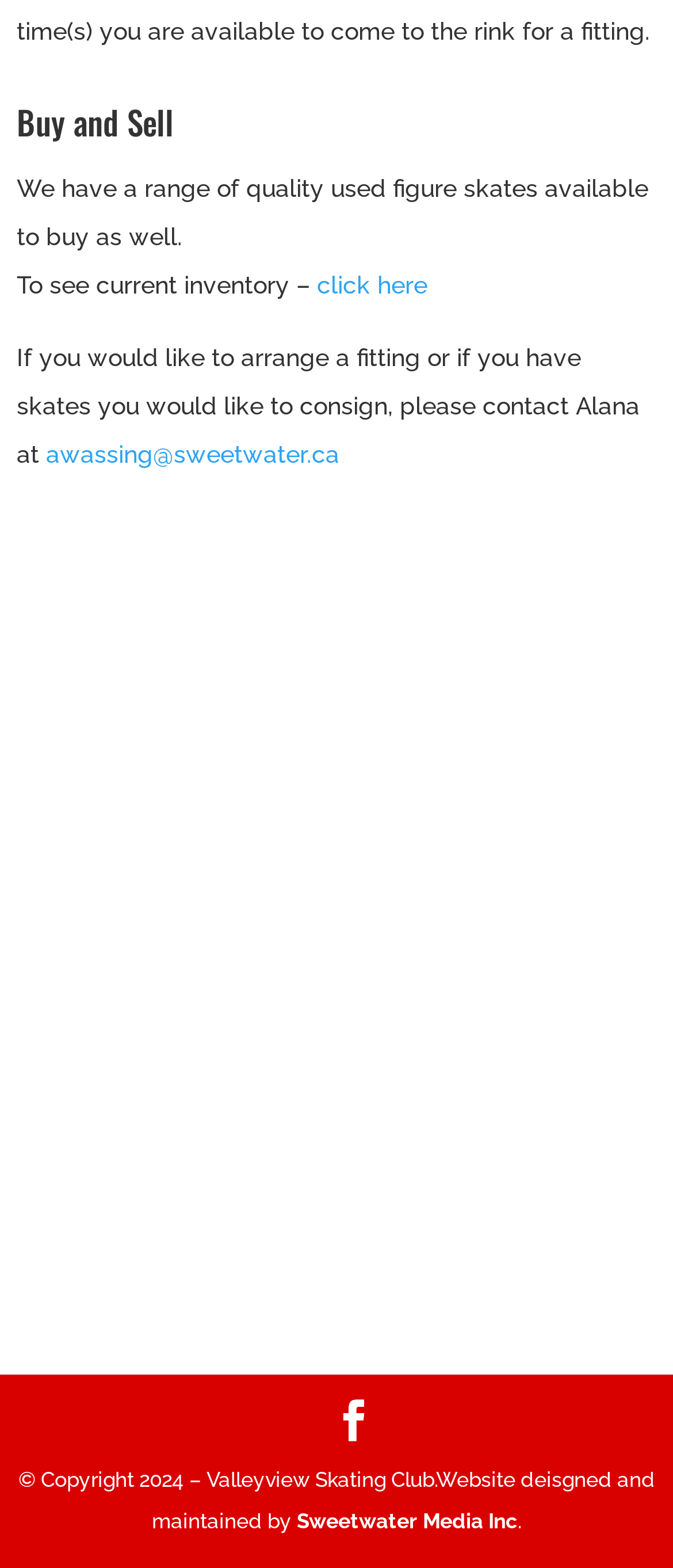Use a single word or phrase to respond to the question:
Who designed and maintained the website?

Sweetwater Media Inc